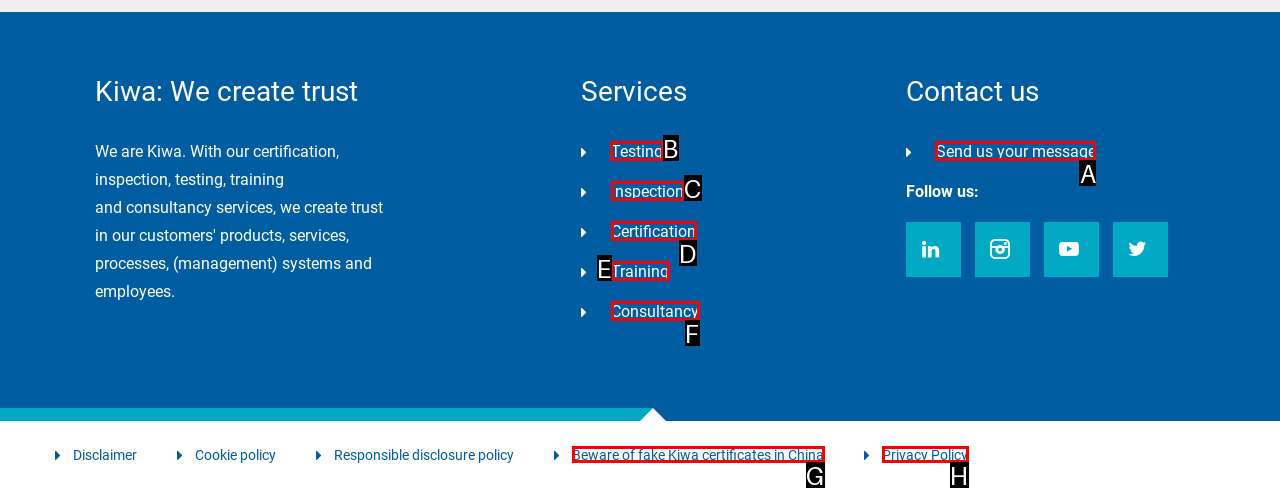Determine the appropriate lettered choice for the task: Click on the 'Post Comment' button. Reply with the correct letter.

None